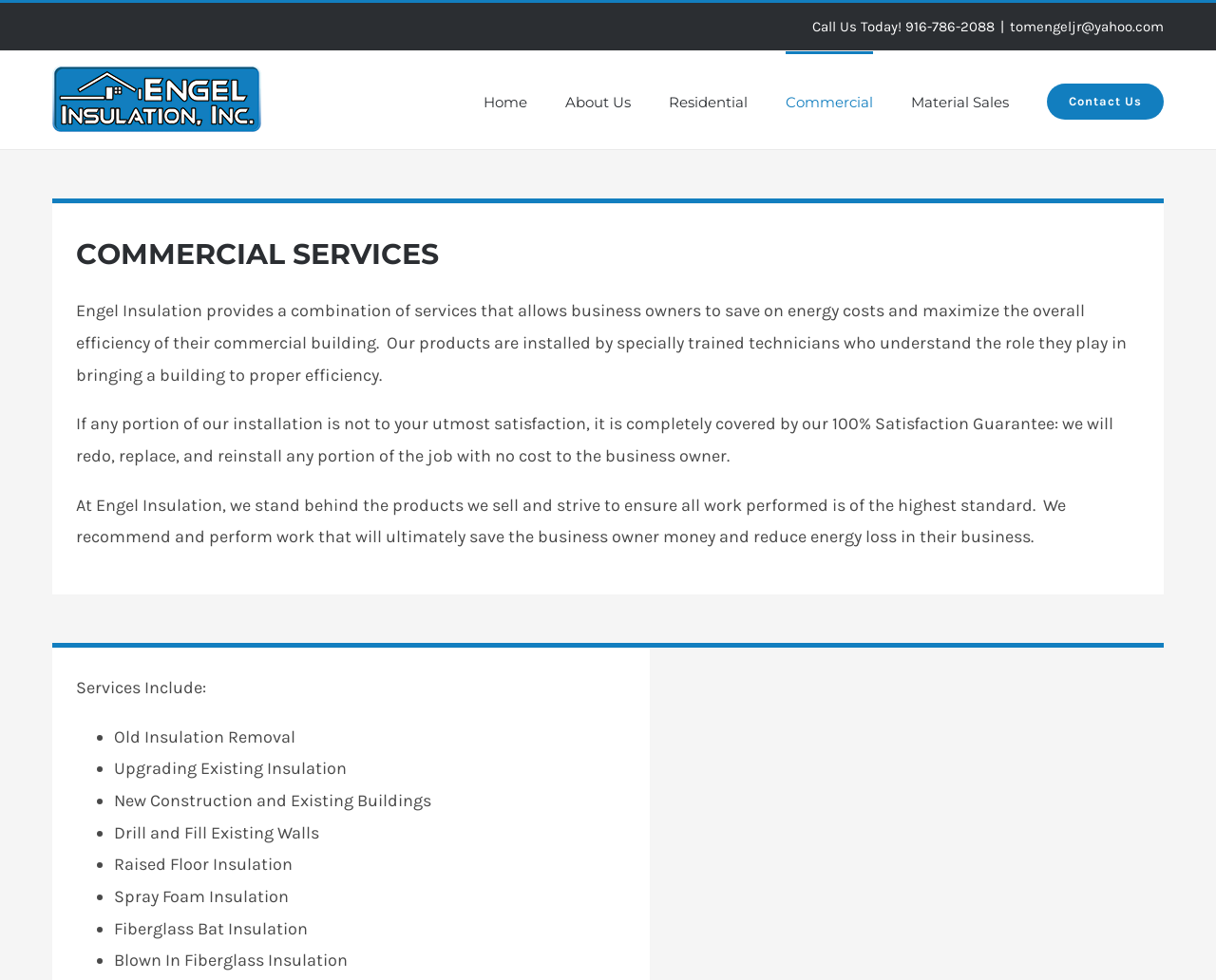Use the details in the image to answer the question thoroughly: 
What is the guarantee offered?

I read the text on the webpage and found that Engel Insulation offers a 100% Satisfaction Guarantee, which means they will redo, replace, and reinstall any portion of the job with no cost to the business owner if it's not to their utmost satisfaction.